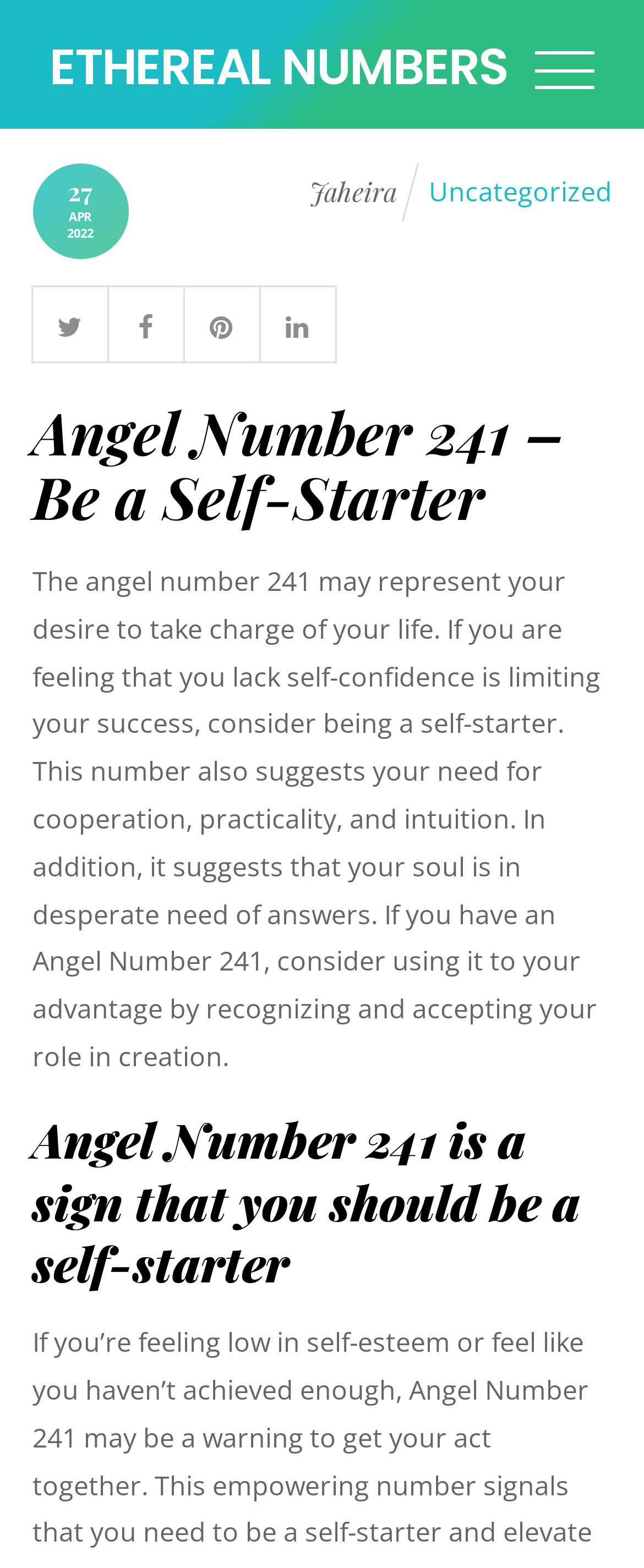From the webpage screenshot, predict the bounding box of the UI element that matches this description: "Ethereal Numbers".

[0.077, 0.021, 0.79, 0.065]